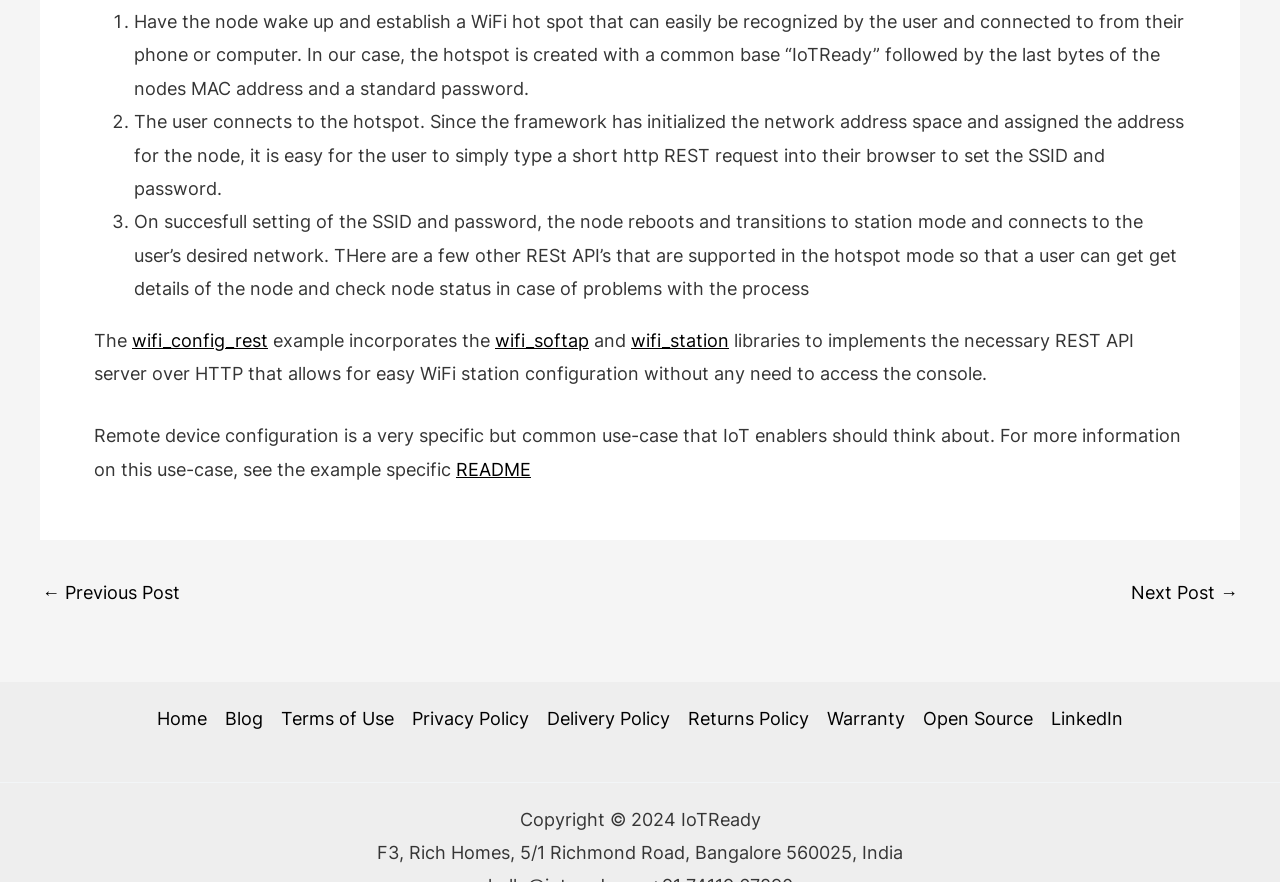Provide the bounding box coordinates of the area you need to click to execute the following instruction: "Click on 'wifi_config_rest' link".

[0.103, 0.374, 0.209, 0.398]